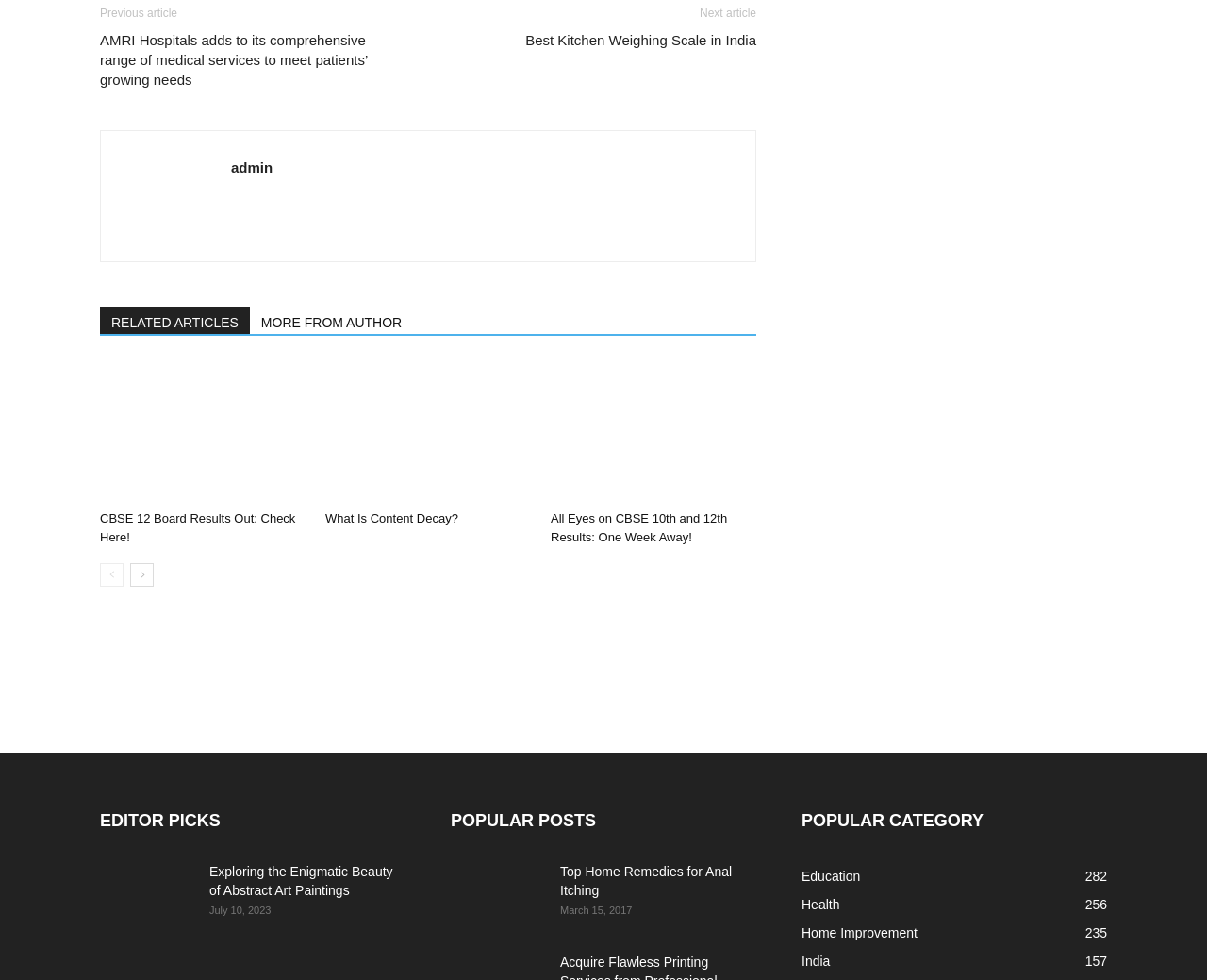Locate the bounding box coordinates of the element you need to click to accomplish the task described by this instruction: "Click on the 'AMRI Hospitals adds to its comprehensive range of medical services to meet patients’ growing needs' article".

[0.083, 0.031, 0.336, 0.092]